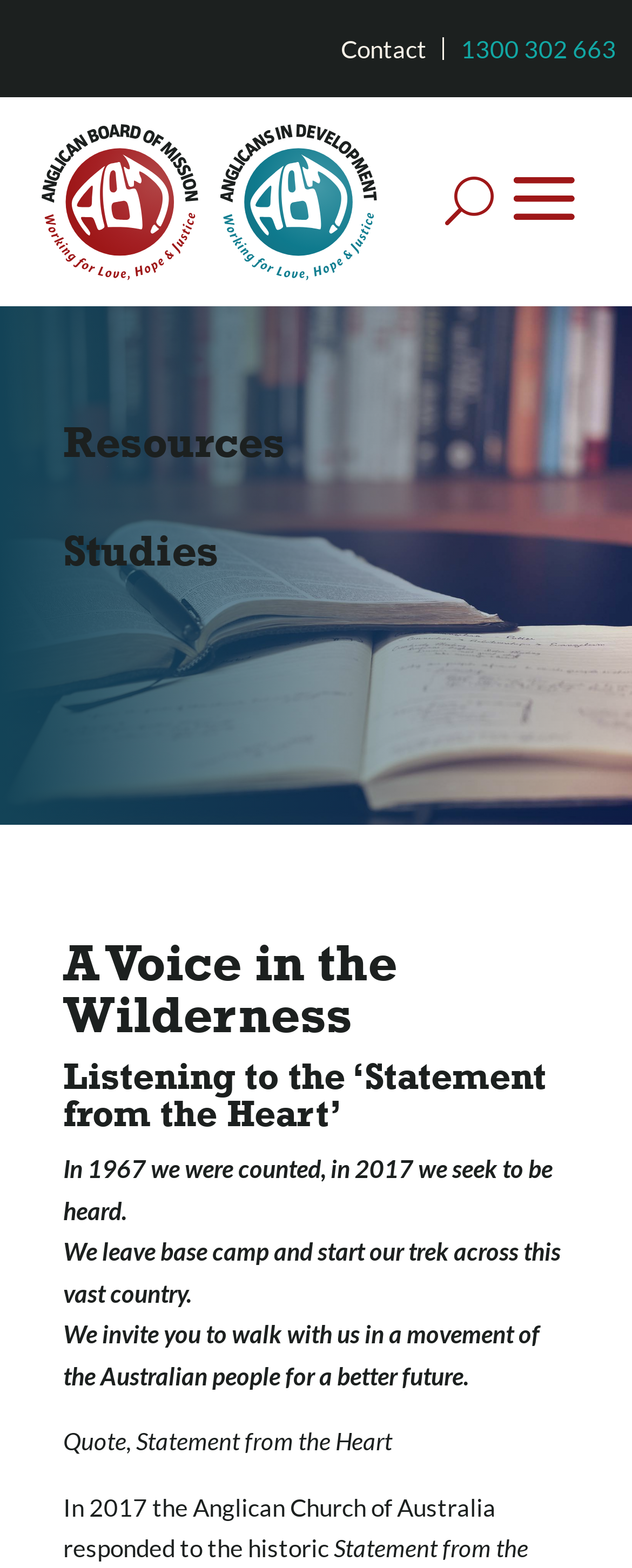Give an in-depth explanation of the webpage layout and content.

The webpage is titled "A Voice in the Wilderness - ABM Anglican Board of Mission". At the top, there are three links: "Contact" and a phone number "1300 302 663" positioned side by side, and another link with no text. Below these links, there is a button labeled "U". 

On the left side of the page, there are four headings: "Resources", "Studies", "A Voice in the Wilderness", and "Listening to the ‘Statement from the Heart’". The "Resources" heading has a link with the same text below it. 

The main content of the page is a series of quotes and statements. The first statement says, "In 1967 we were counted, in 2017 we seek to be heard." Below this, there is another statement that reads, "We leave base camp and start our trek across this vast country." The next statement says, "We invite you to walk with us in a movement of the Australian people for a better future." 

Further down, there is a quote from the "Statement from the Heart", and finally, a passage that starts with "In 2017 the Anglican Church of Australia responded to the historic..."